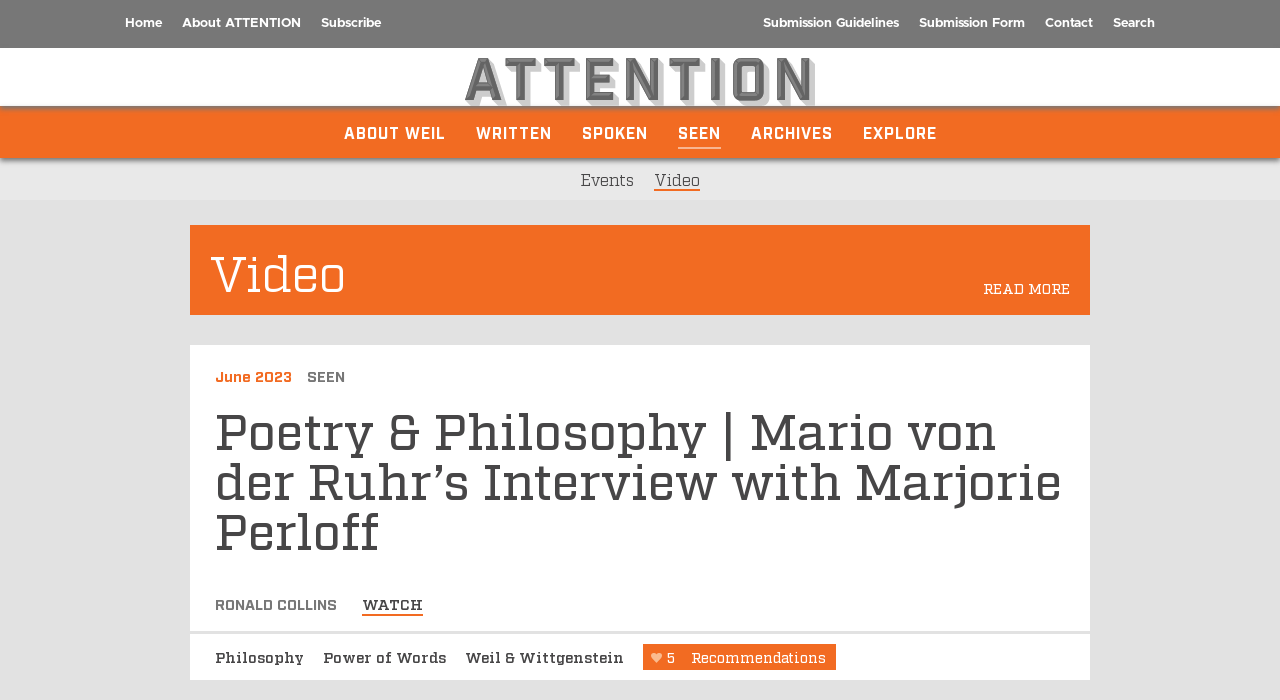Locate the bounding box coordinates of the clickable area to execute the instruction: "read about Simone Weil". Provide the coordinates as four float numbers between 0 and 1, represented as [left, top, right, bottom].

[0.268, 0.167, 0.348, 0.212]